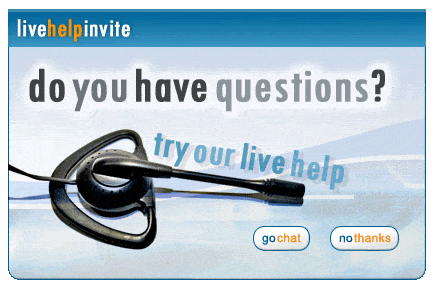How many buttons are at the bottom of the image?
Using the details shown in the screenshot, provide a comprehensive answer to the question.

There are two buttons at the bottom of the image, which are 'go chat' and 'no thanks', providing users with choices to either engage in a live chat or decline assistance.